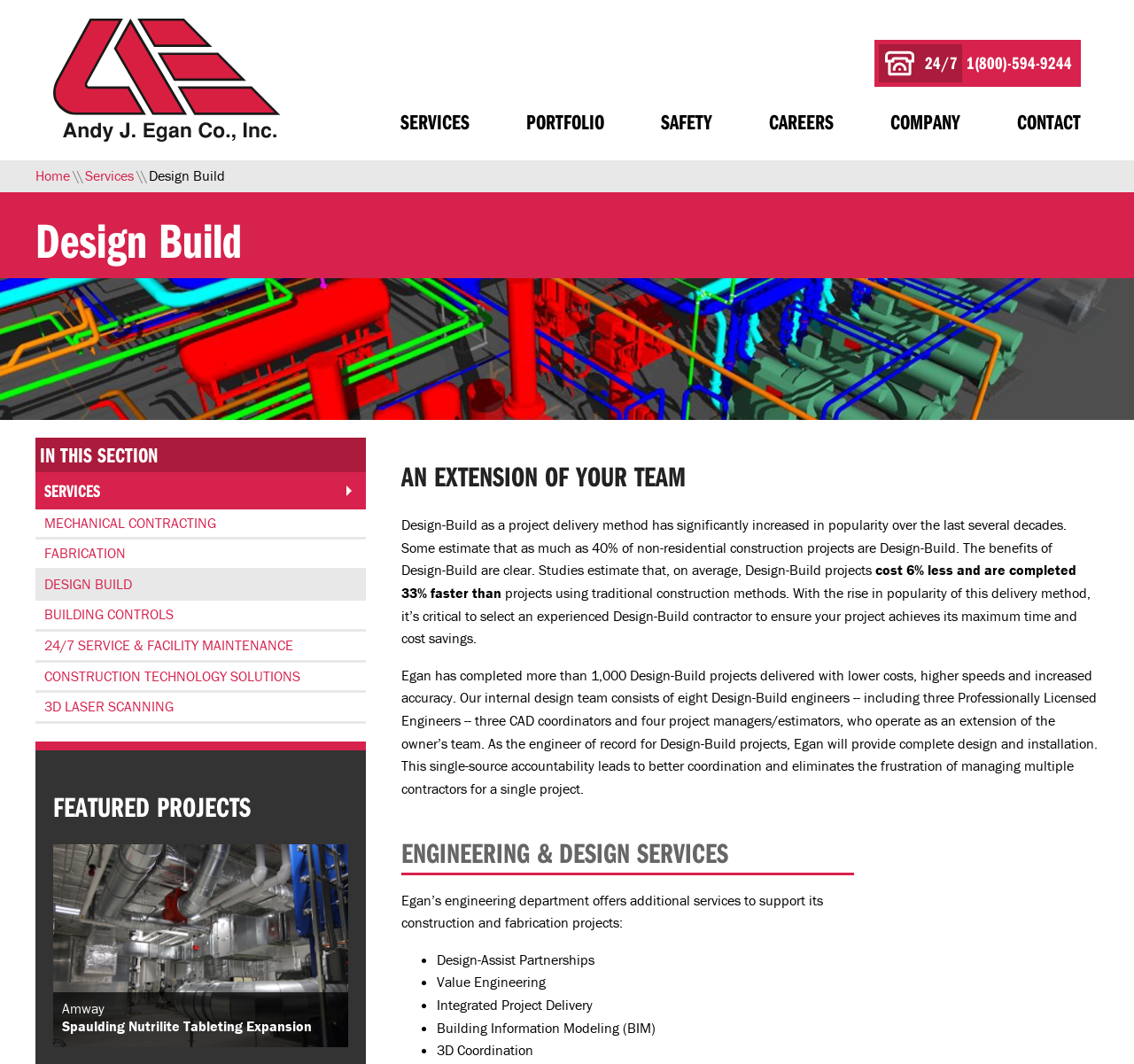Show the bounding box coordinates for the HTML element as described: "Design Build".

[0.131, 0.157, 0.198, 0.173]